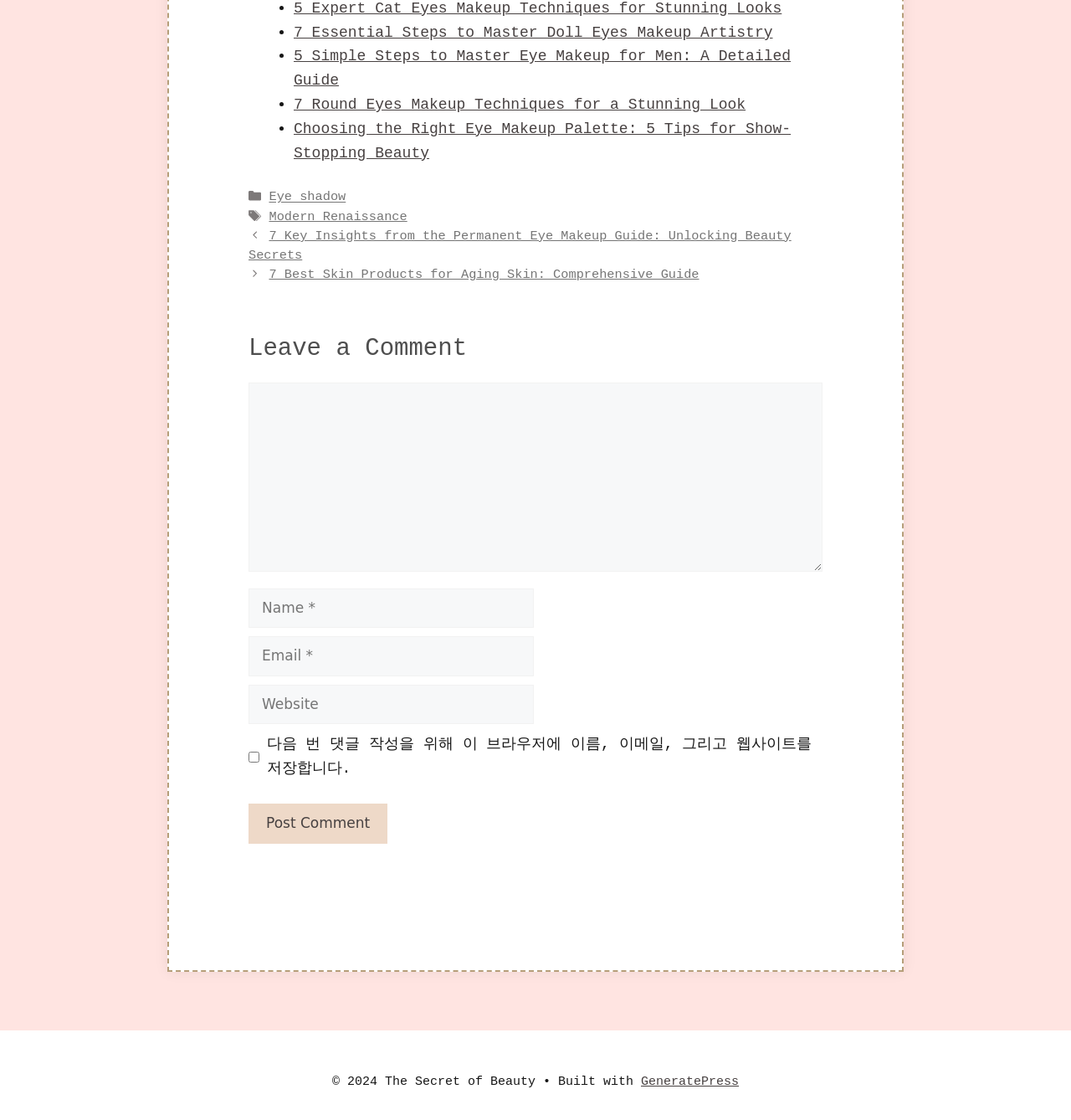Give a short answer using one word or phrase for the question:
What is the category of the post?

Eye shadow